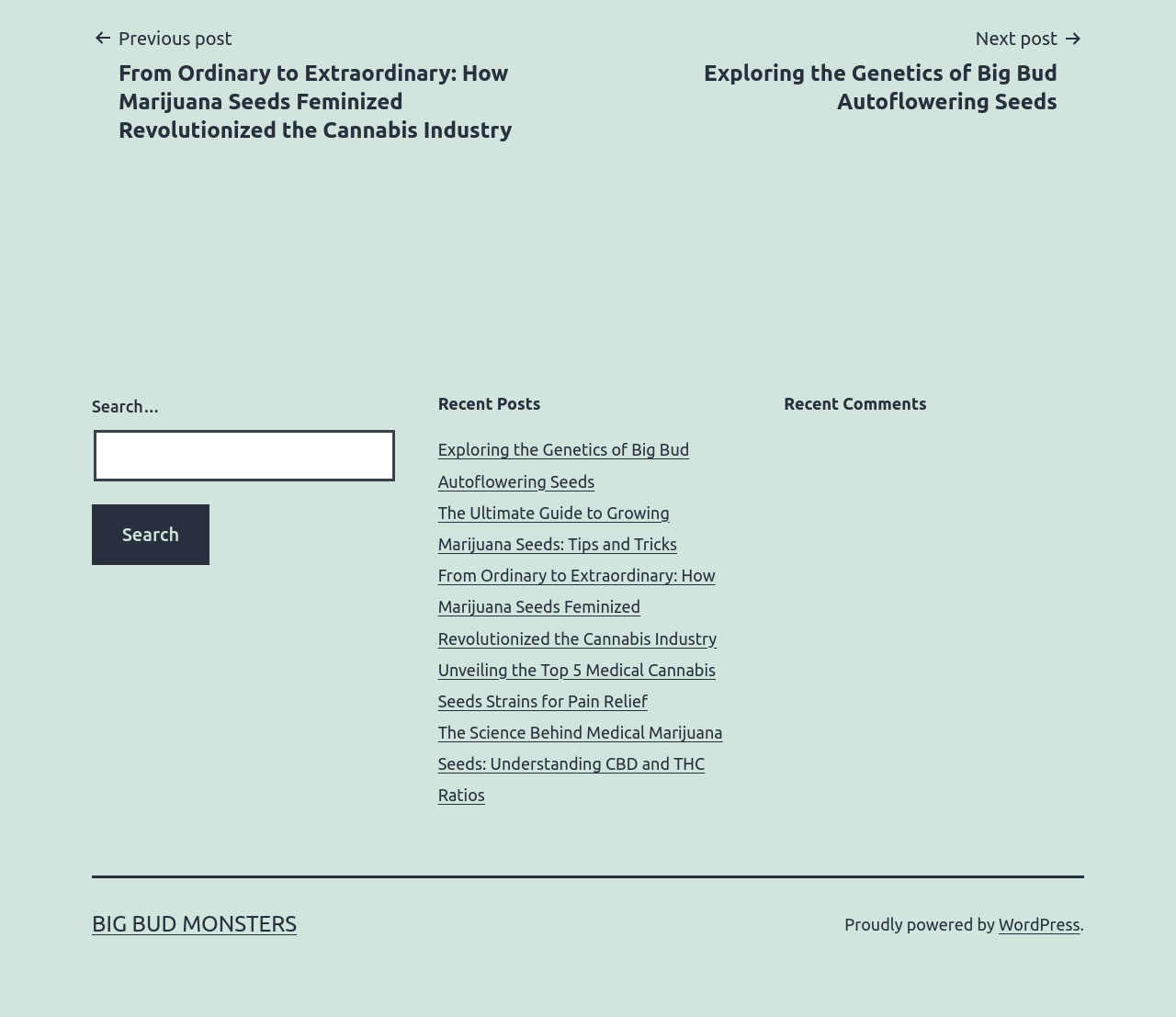Determine the bounding box coordinates of the region to click in order to accomplish the following instruction: "Go to the previous post". Provide the coordinates as four float numbers between 0 and 1, specifically [left, top, right, bottom].

[0.078, 0.022, 0.492, 0.142]